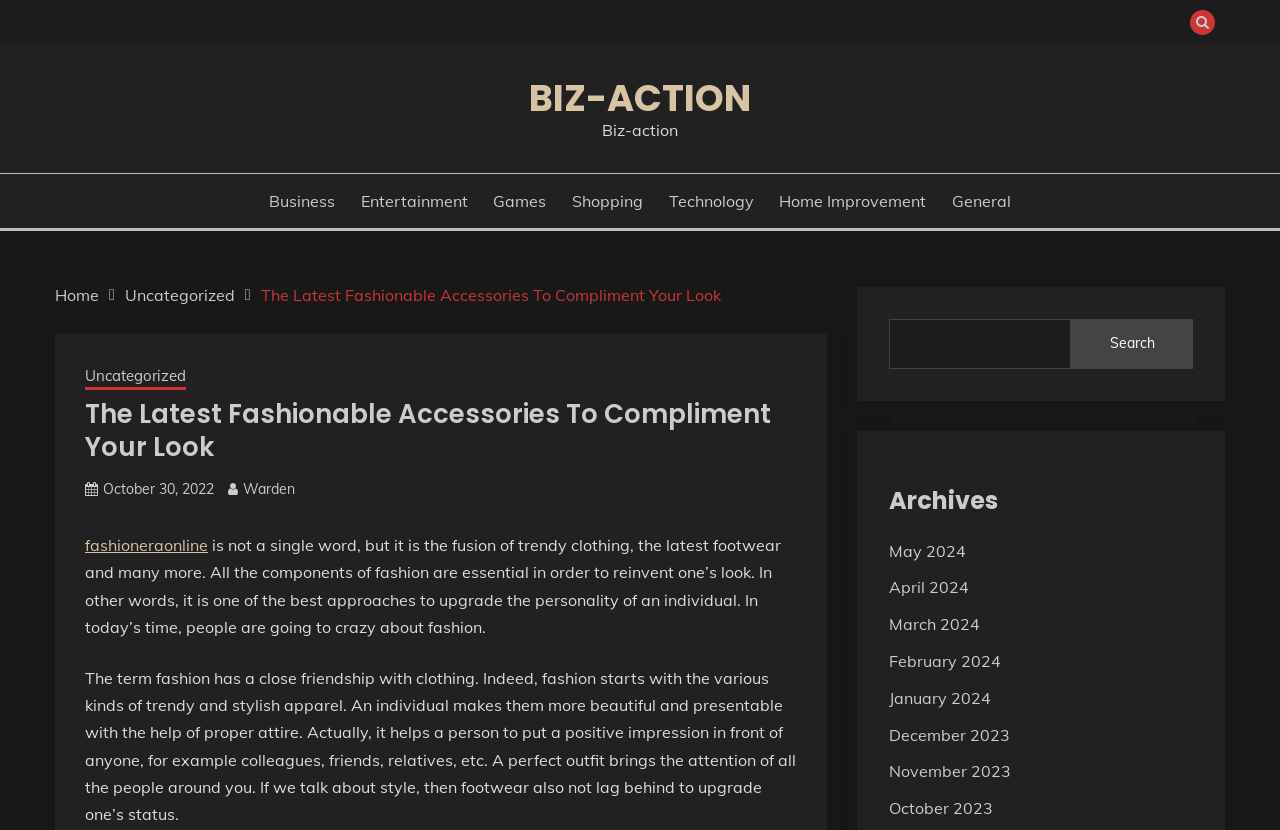What is the relationship between fashion and clothing?
Answer the question in as much detail as possible.

The webpage states that the term fashion has a close friendship with clothing, and that fashion starts with various kinds of trendy and stylish apparel.